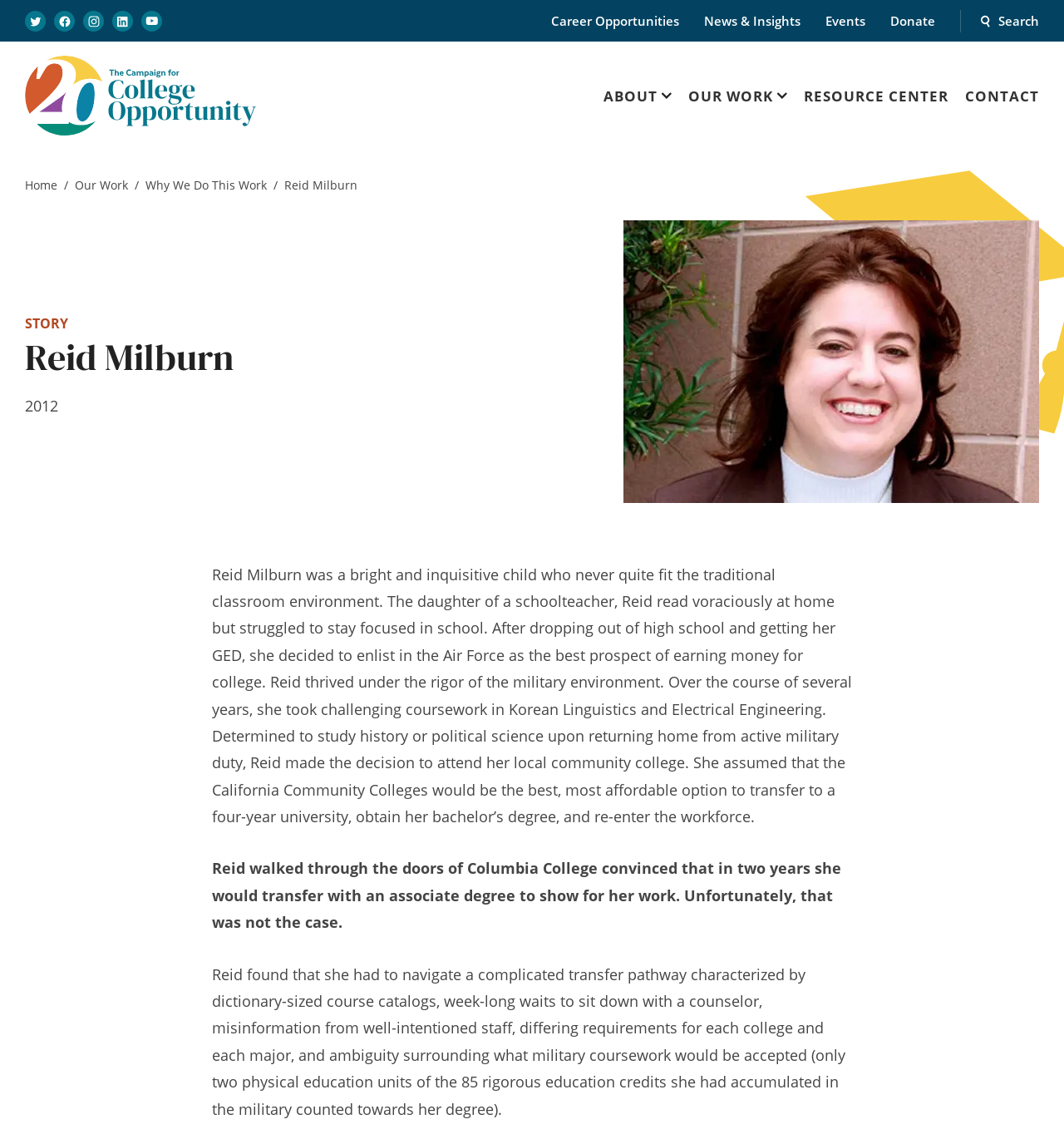What was the issue Reid Milburn faced in transferring to a four-year university?
Please answer the question with a single word or phrase, referencing the image.

Complicated transfer pathway